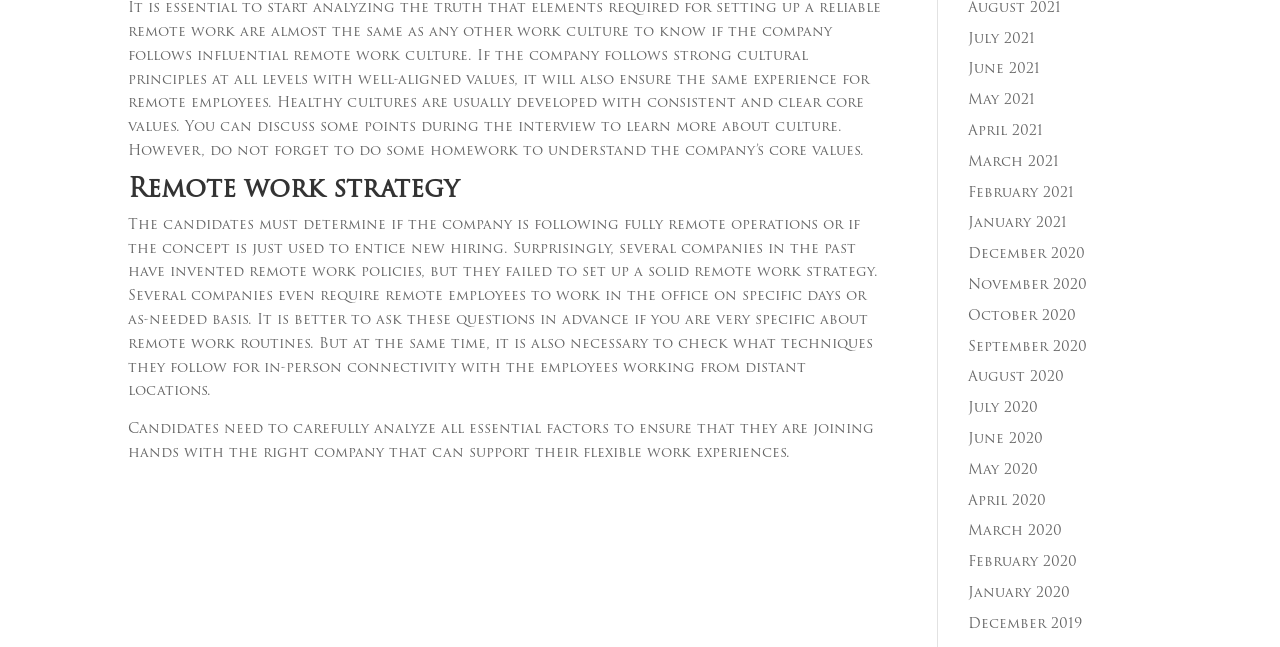What is the purpose of asking questions during an interview?
Provide a detailed and extensive answer to the question.

According to the article, asking questions during an interview is important to learn more about the company's culture and values, which can help determine if the company is a good fit for the candidate.